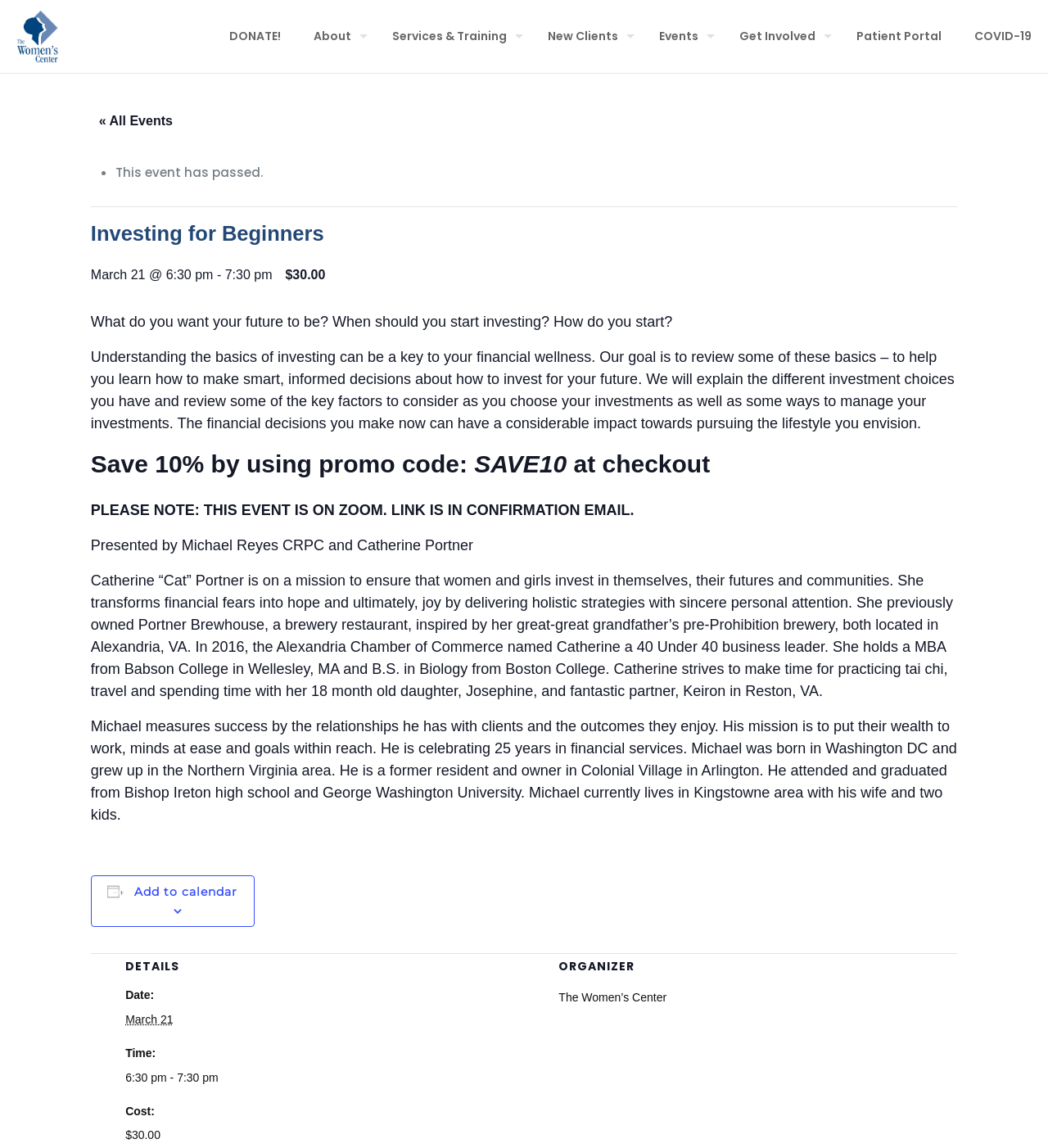What is the event title?
Answer the question with detailed information derived from the image.

The event title is 'Investing for Beginners' which is mentioned in the heading element with bounding box coordinates [0.087, 0.195, 0.913, 0.213]